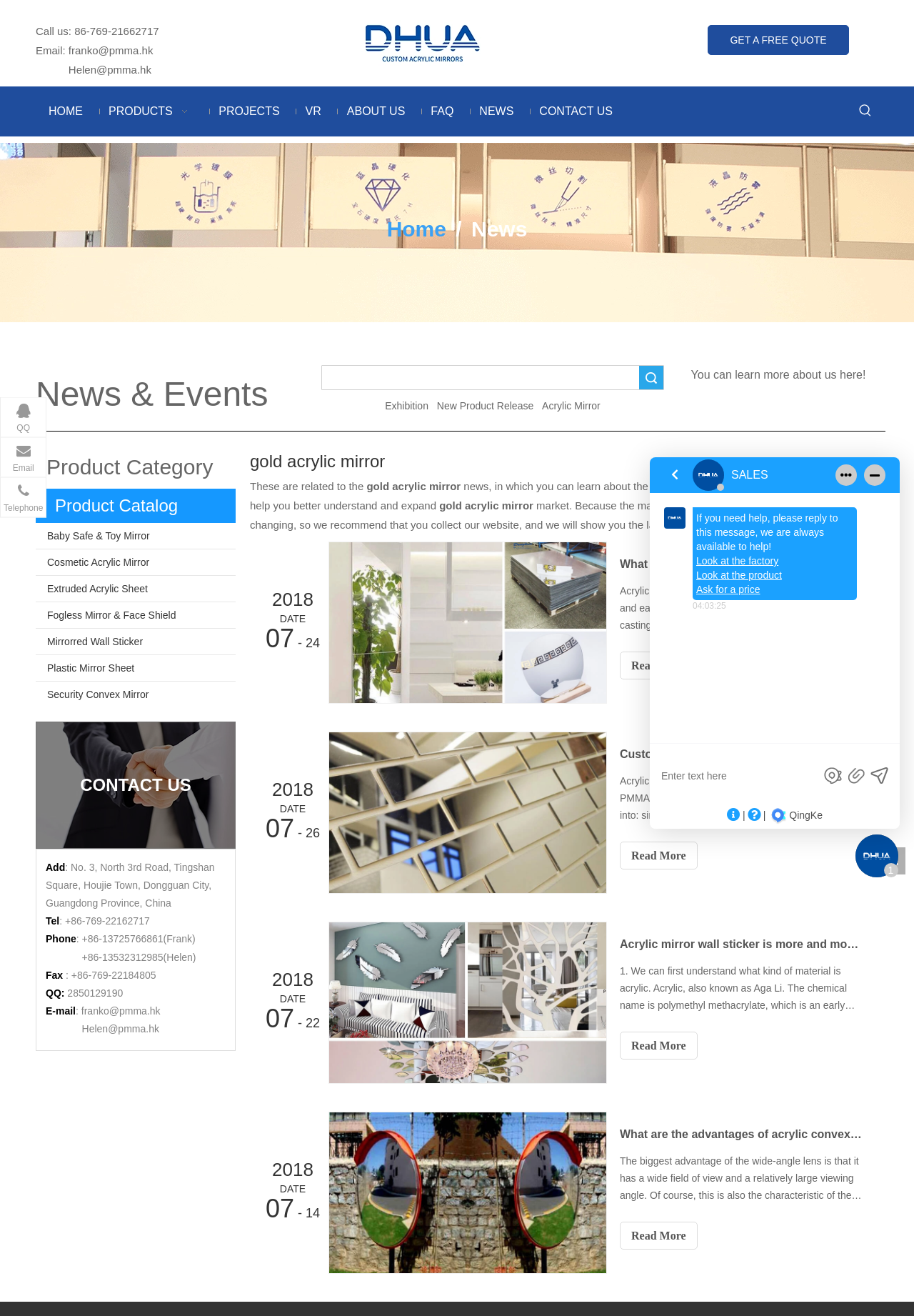What is the product category listed first?
Please answer the question with a detailed and comprehensive explanation.

I found the product categories by looking at the section with the heading 'Product Catalog'. The first product category listed is 'Baby Safe & Toy Mirror'.